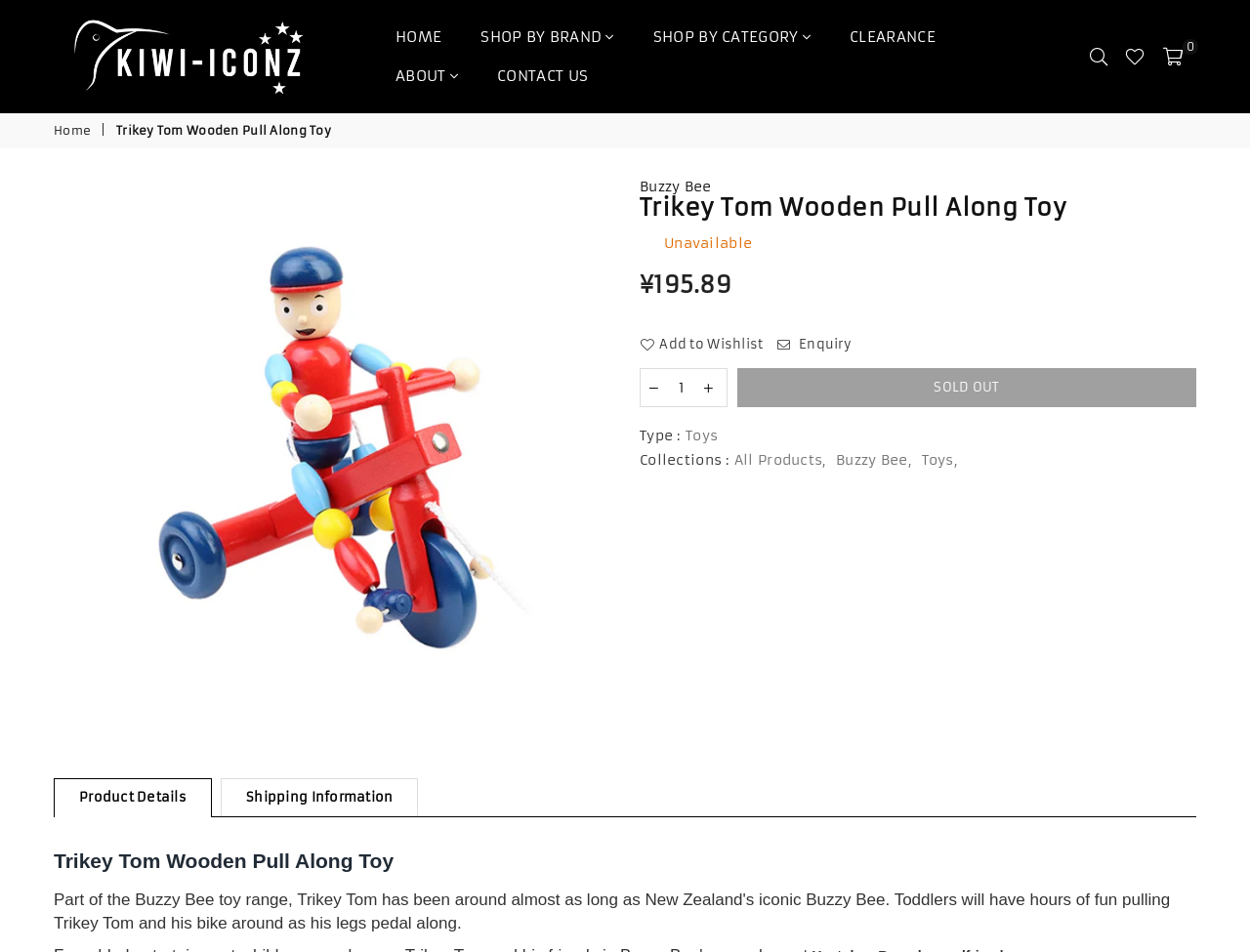Identify the bounding box coordinates for the UI element described as follows: "aria-label="ez-toc-toggle-icon-1"". Ensure the coordinates are four float numbers between 0 and 1, formatted as [left, top, right, bottom].

None